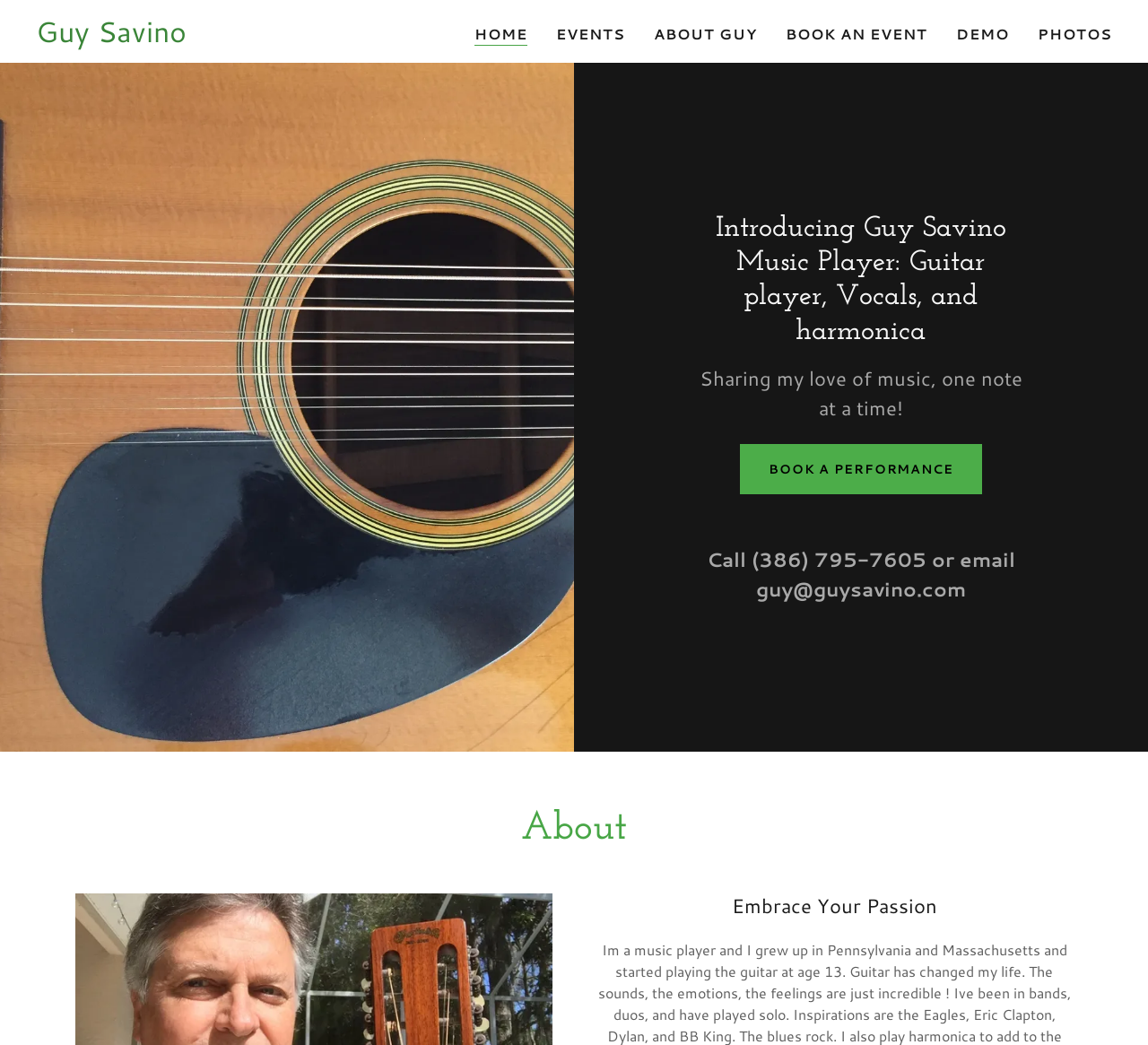Locate the coordinates of the bounding box for the clickable region that fulfills this instruction: "Email Guy Savino".

[0.659, 0.55, 0.841, 0.577]